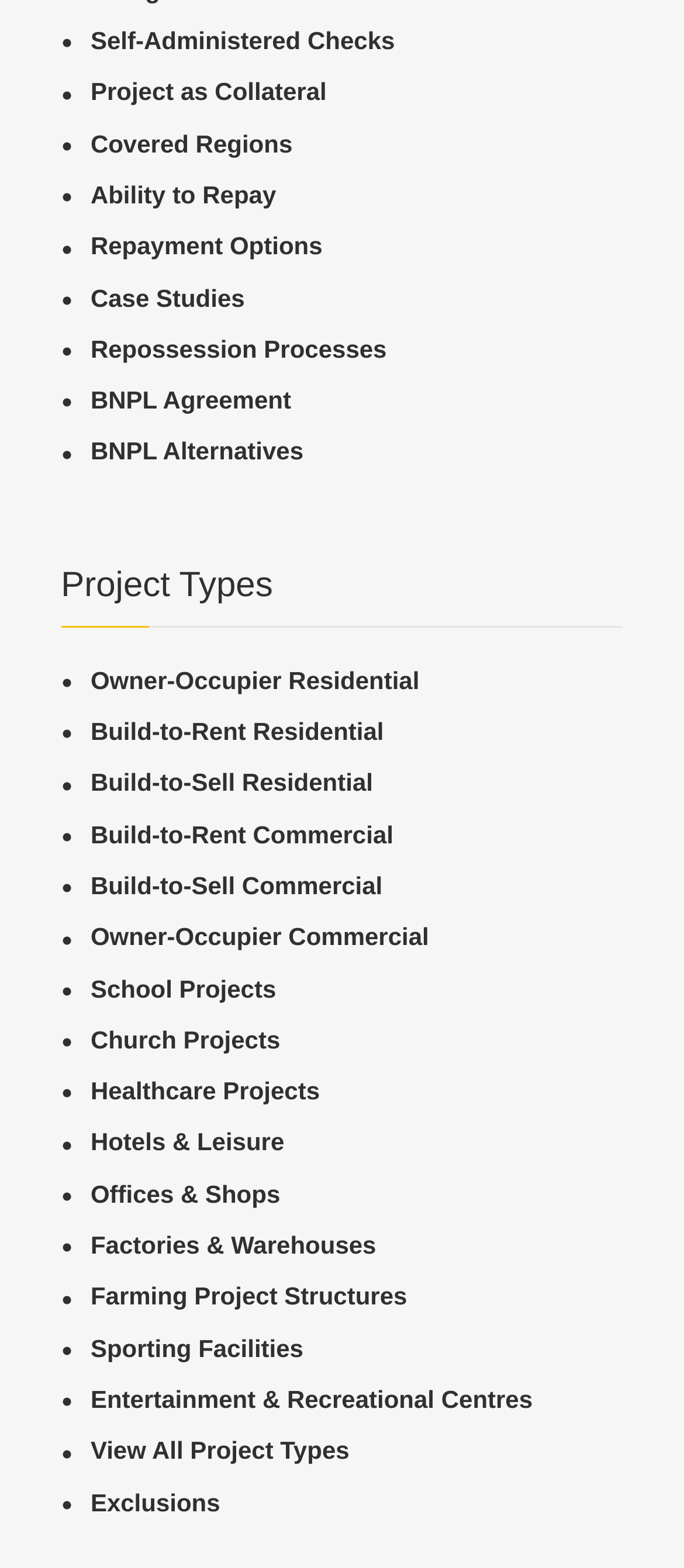Locate the bounding box coordinates of the region to be clicked to comply with the following instruction: "View All Project Types". The coordinates must be four float numbers between 0 and 1, in the form [left, top, right, bottom].

[0.089, 0.914, 0.911, 0.938]